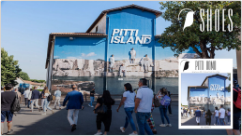Give a one-word or short phrase answer to the question: 
What is the focus of the inset in the image?

SHOES